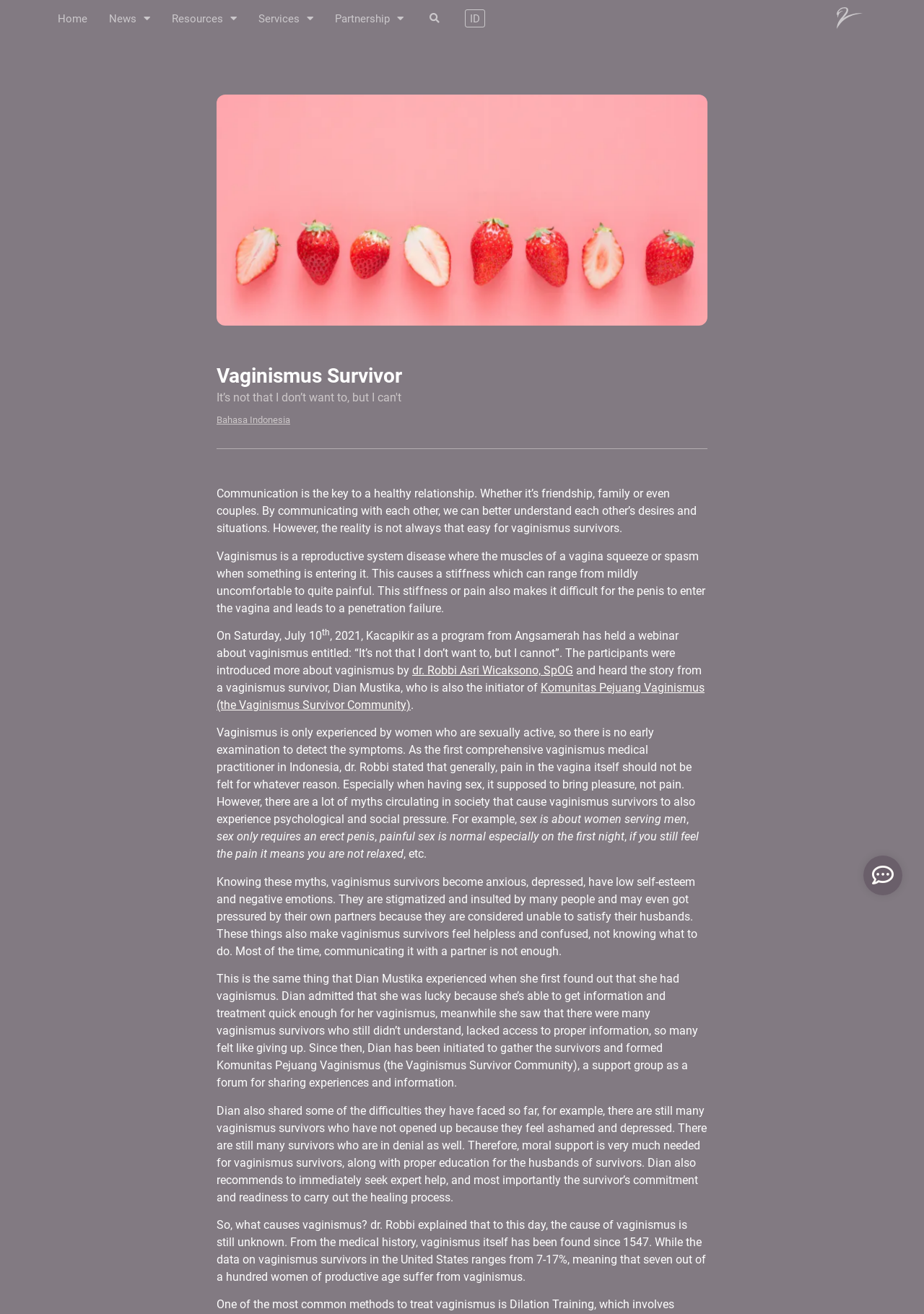Give a one-word or short-phrase answer to the following question: 
What is the main topic of this webpage?

Vaginismus